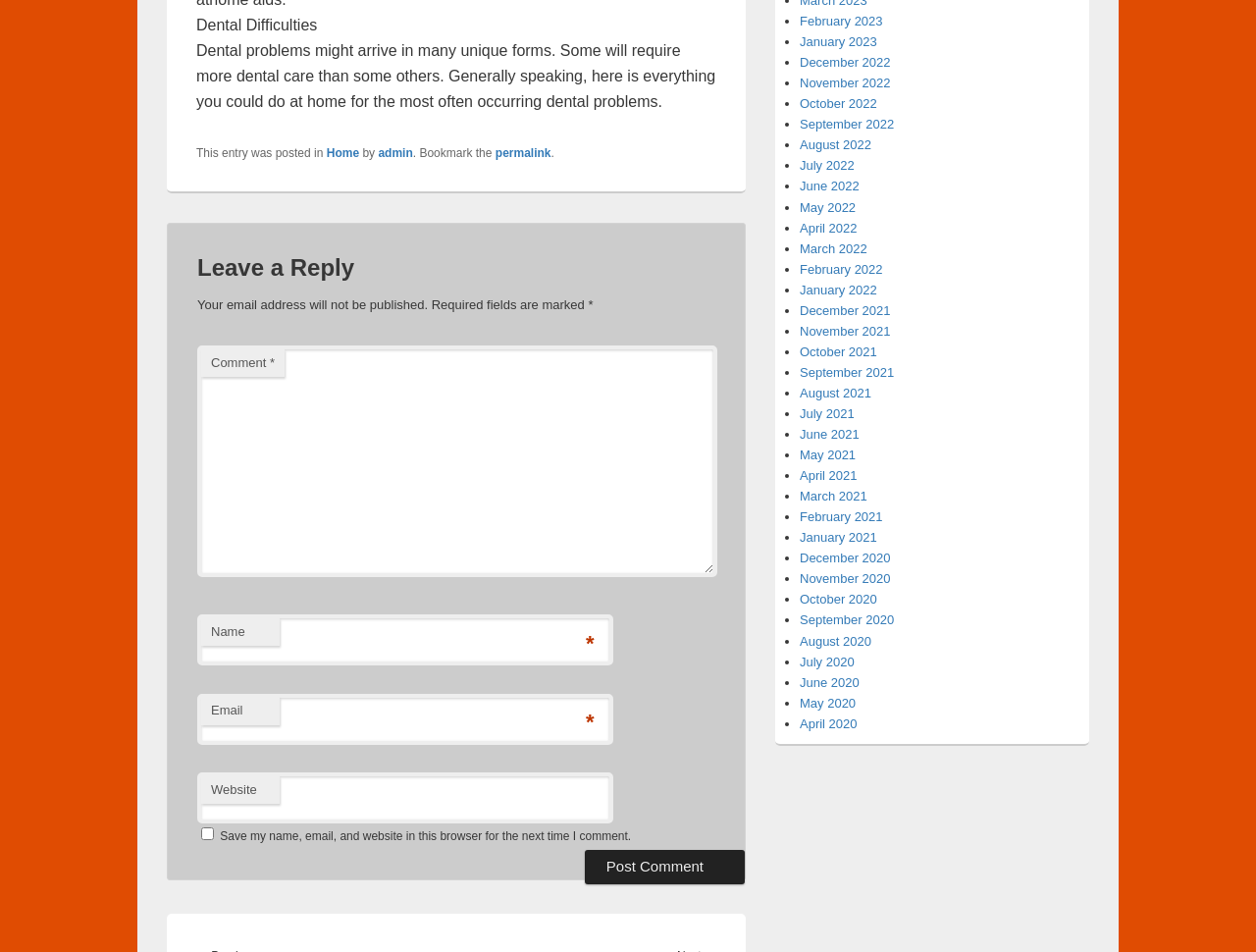Determine the coordinates of the bounding box for the clickable area needed to execute this instruction: "View the 'permalink'".

[0.394, 0.153, 0.439, 0.168]